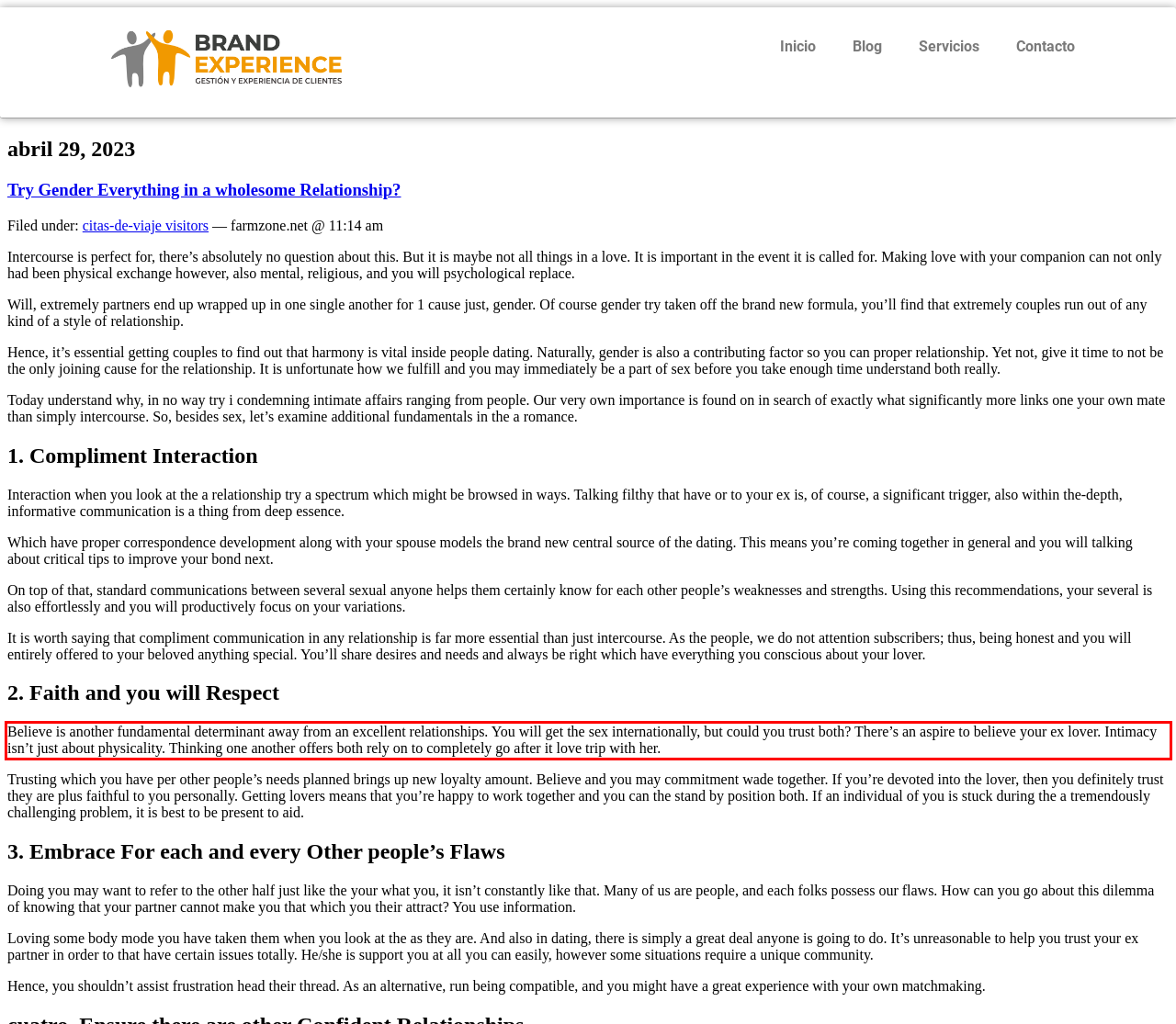Given a screenshot of a webpage containing a red bounding box, perform OCR on the text within this red bounding box and provide the text content.

Believe is another fundamental determinant away from an excellent relationships. You will get the sex internationally, but could you trust both? There’s an aspire to believe your ex lover. Intimacy isn’t just about physicality. Thinking one another offers both rely on to completely go after it love trip with her.